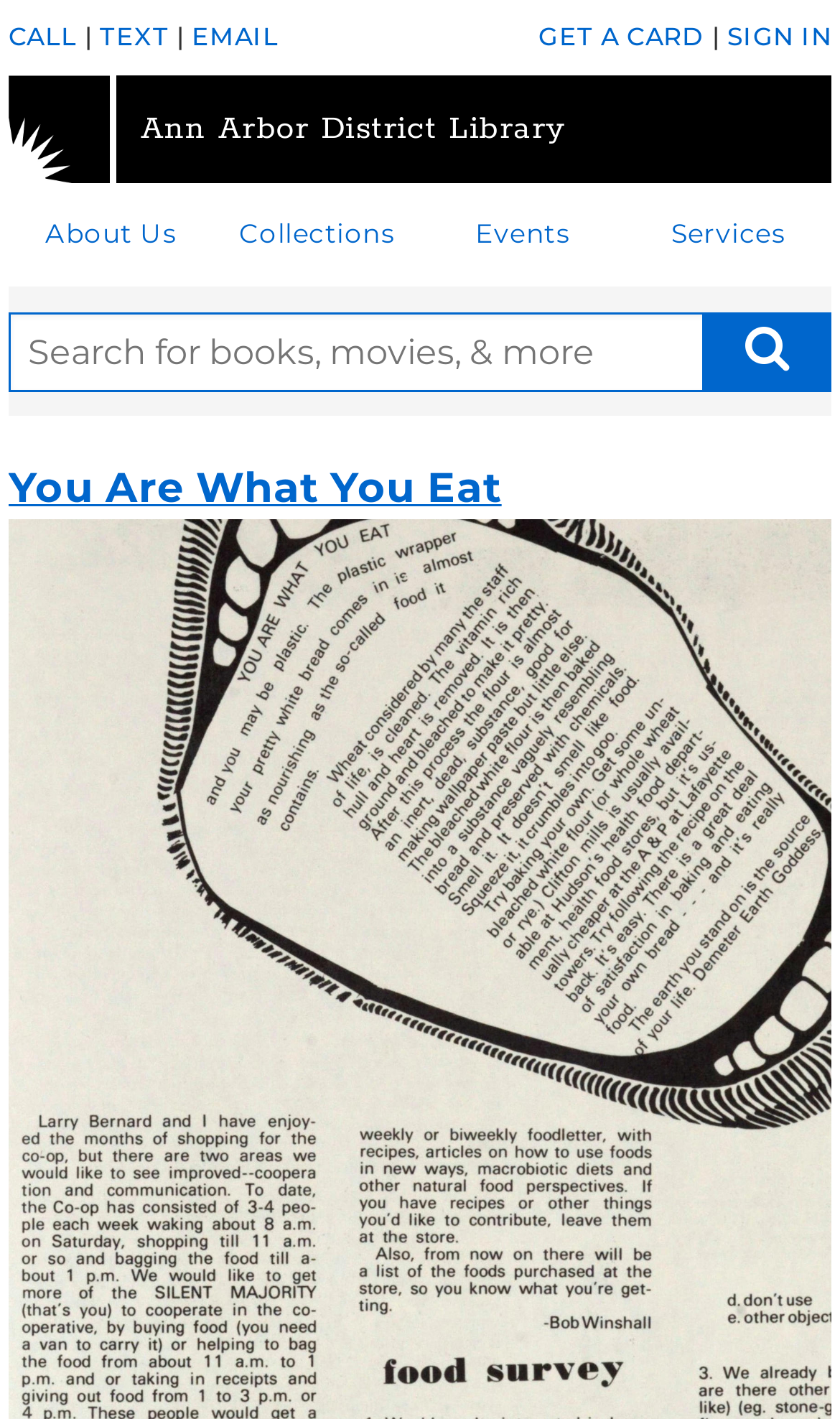Determine the bounding box for the UI element as described: "Ann Arbor District Library". The coordinates should be represented as four float numbers between 0 and 1, formatted as [left, top, right, bottom].

[0.01, 0.052, 0.99, 0.128]